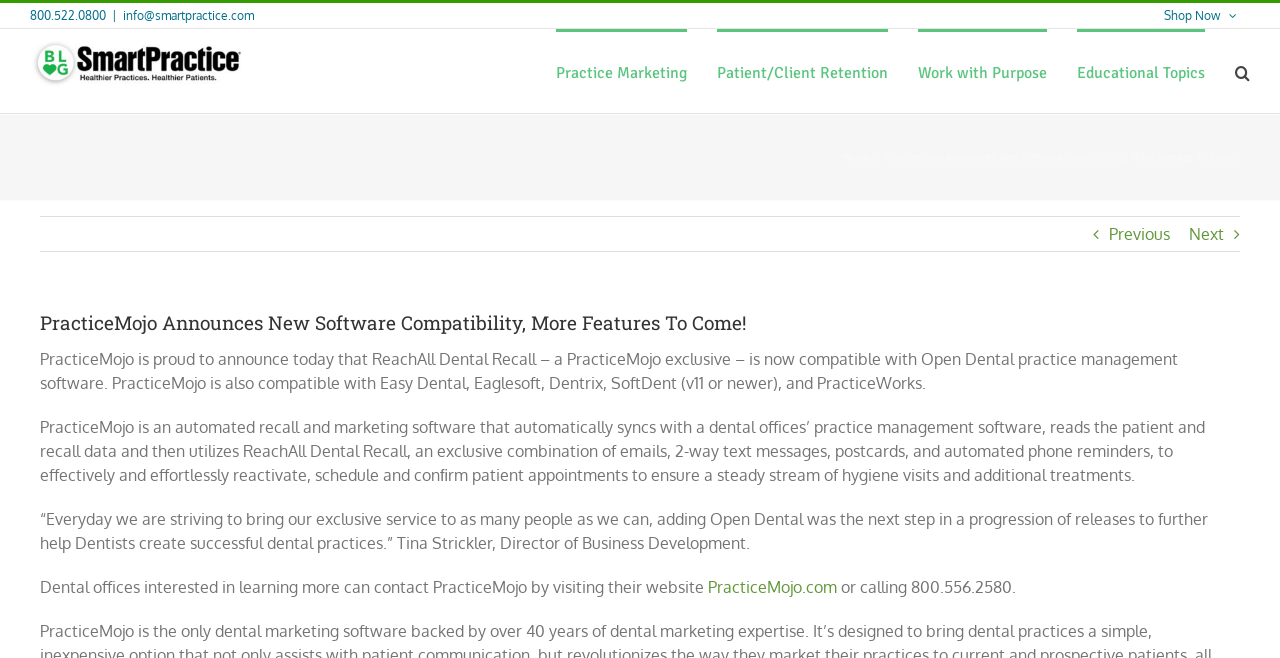Generate a thorough explanation of the webpage's elements.

The webpage is about PracticeMojo announcing new software compatibility and features. At the top left, there is a phone number "800.522.0800" and an email address "info@smartpractice.com" separated by a vertical line. Next to them is the SmartPractice Blog logo, which is an image.

On the top right, there is a secondary menu with a "Shop Now" link. Below the logo, there is a main menu with links to "Practice Marketing", "Patient/Client Retention", "Work with Purpose", "Educational Topics", and a search button.

The page title bar is below the main menu, with a "Home" link and the title "PracticeMojo Announces New Software Compatibility, More Features To Come!". There are also previous and next links on the right side of the title bar.

The main content of the page is an article with the same title as the page title. The article announces that PracticeMojo's ReachAll Dental Recall is now compatible with Open Dental practice management software, and also compatible with other software. The article explains how PracticeMojo's automated recall and marketing software works, and includes a quote from the Director of Business Development. At the end of the article, there is a call to action for dental offices to learn more by visiting the PracticeMojo website or calling a phone number.